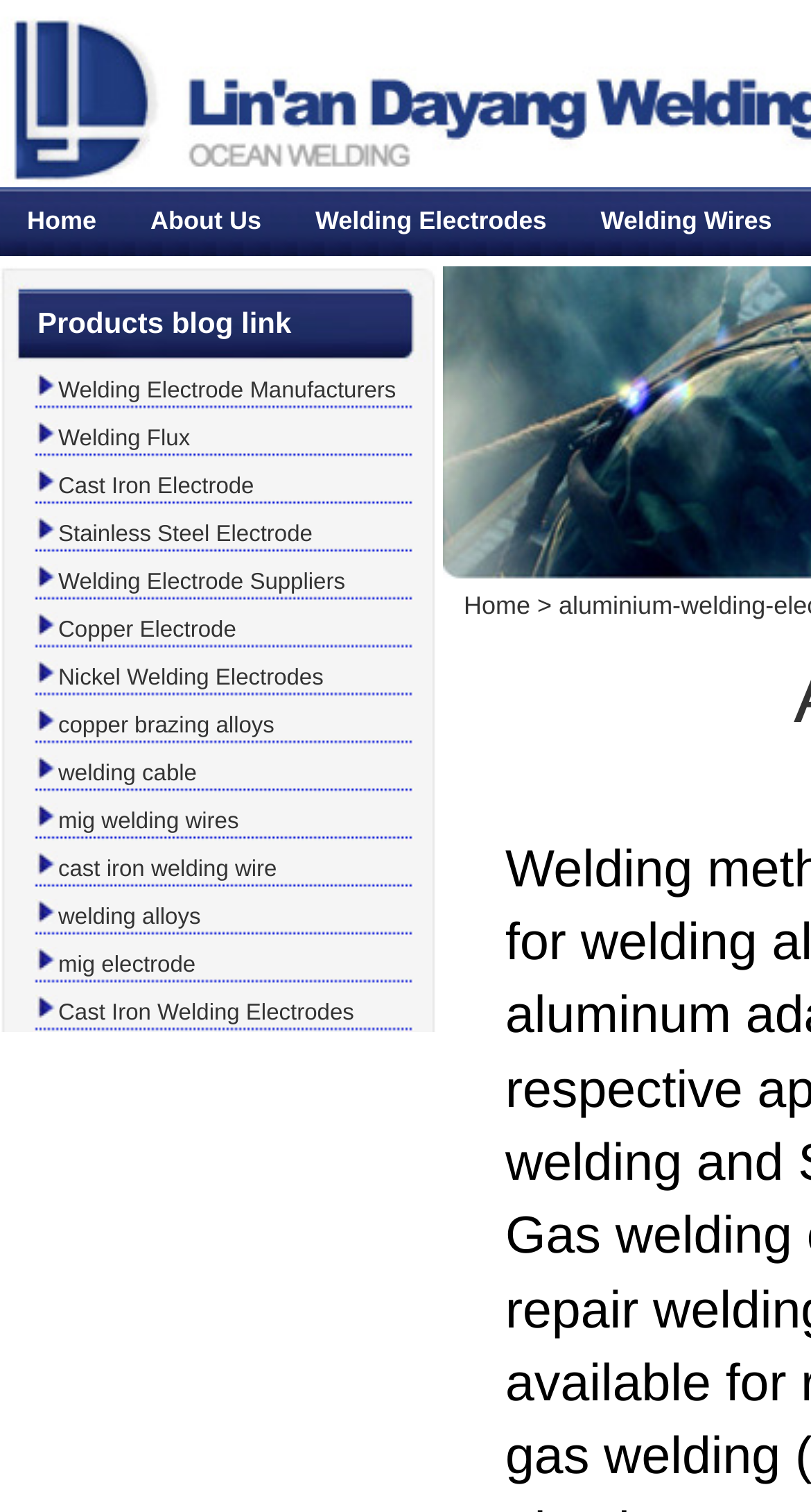Please specify the bounding box coordinates for the clickable region that will help you carry out the instruction: "Click on the Home link".

[0.033, 0.136, 0.119, 0.156]